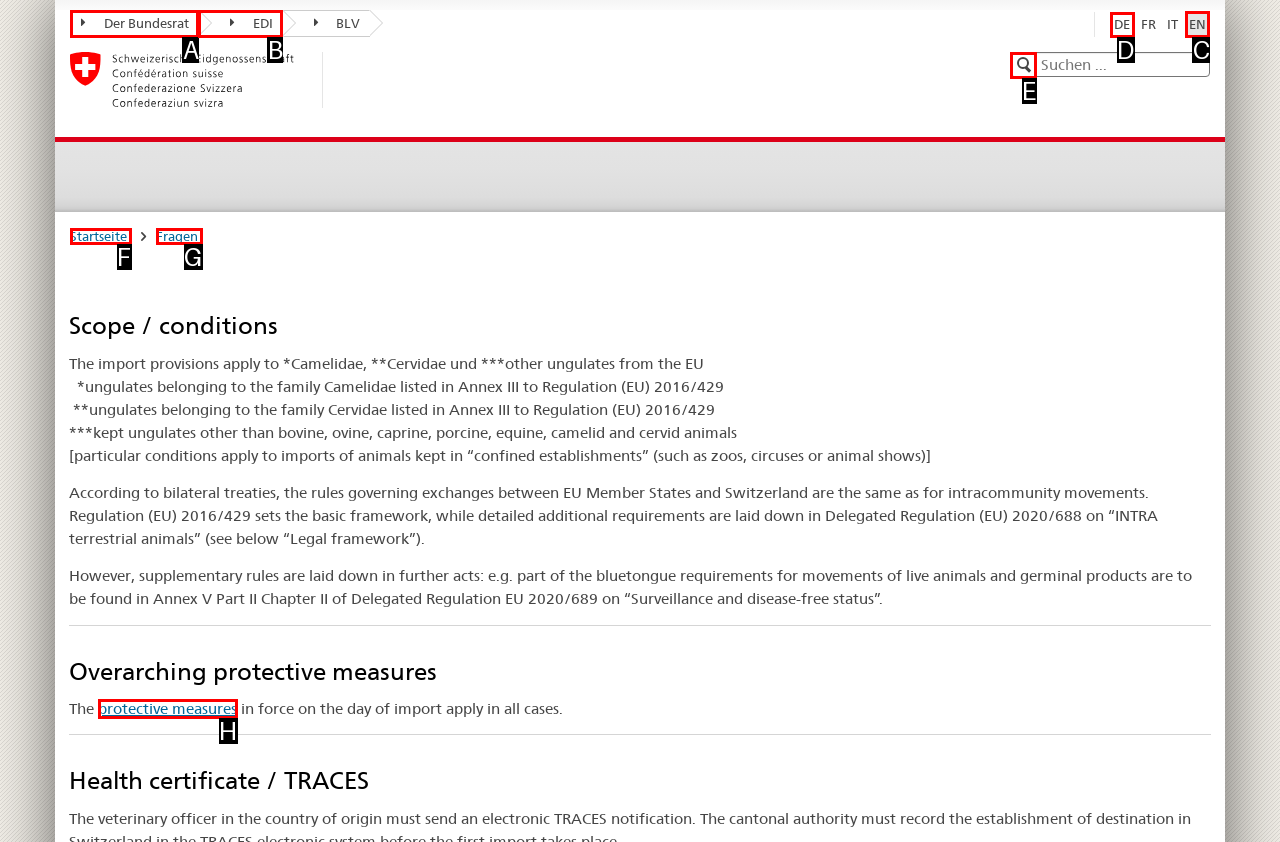Tell me which option I should click to complete the following task: Select the 'EN' language
Answer with the option's letter from the given choices directly.

C